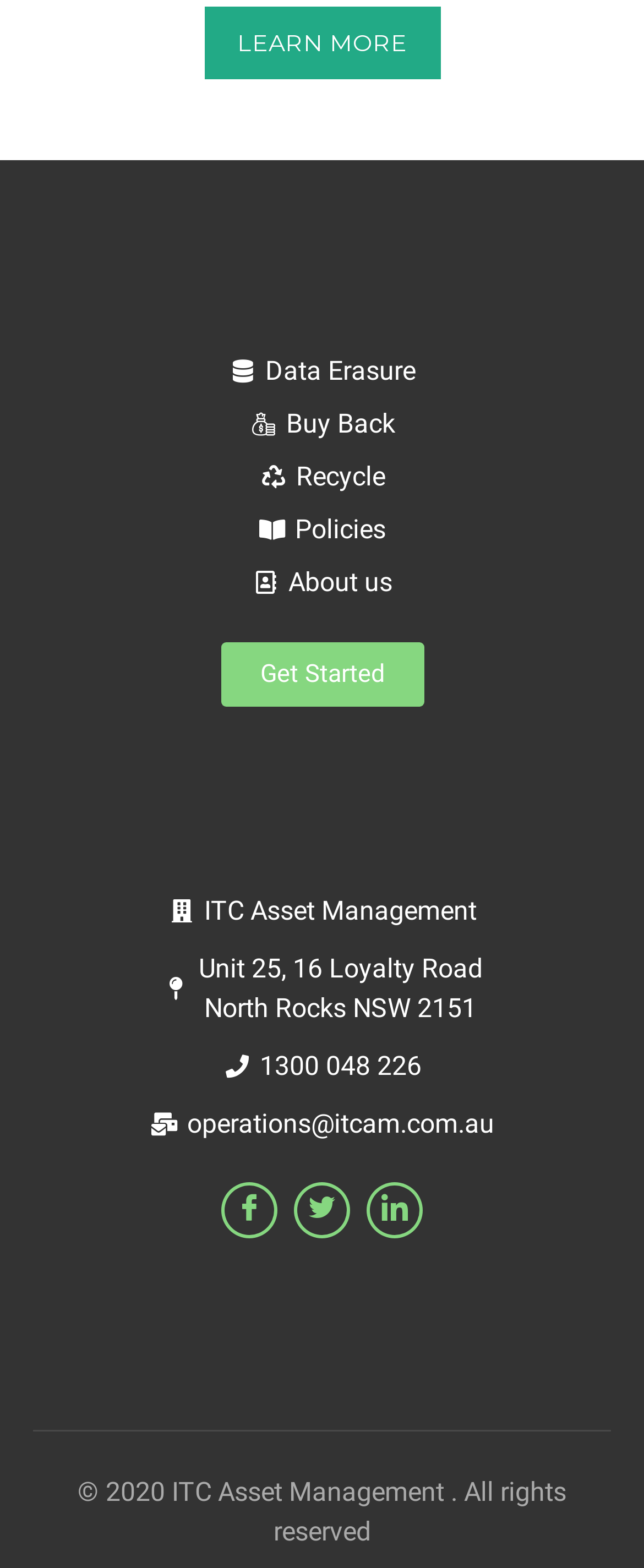Find the bounding box of the UI element described as: "Buy Back". The bounding box coordinates should be given as four float values between 0 and 1, i.e., [left, top, right, bottom].

[0.051, 0.253, 0.949, 0.287]